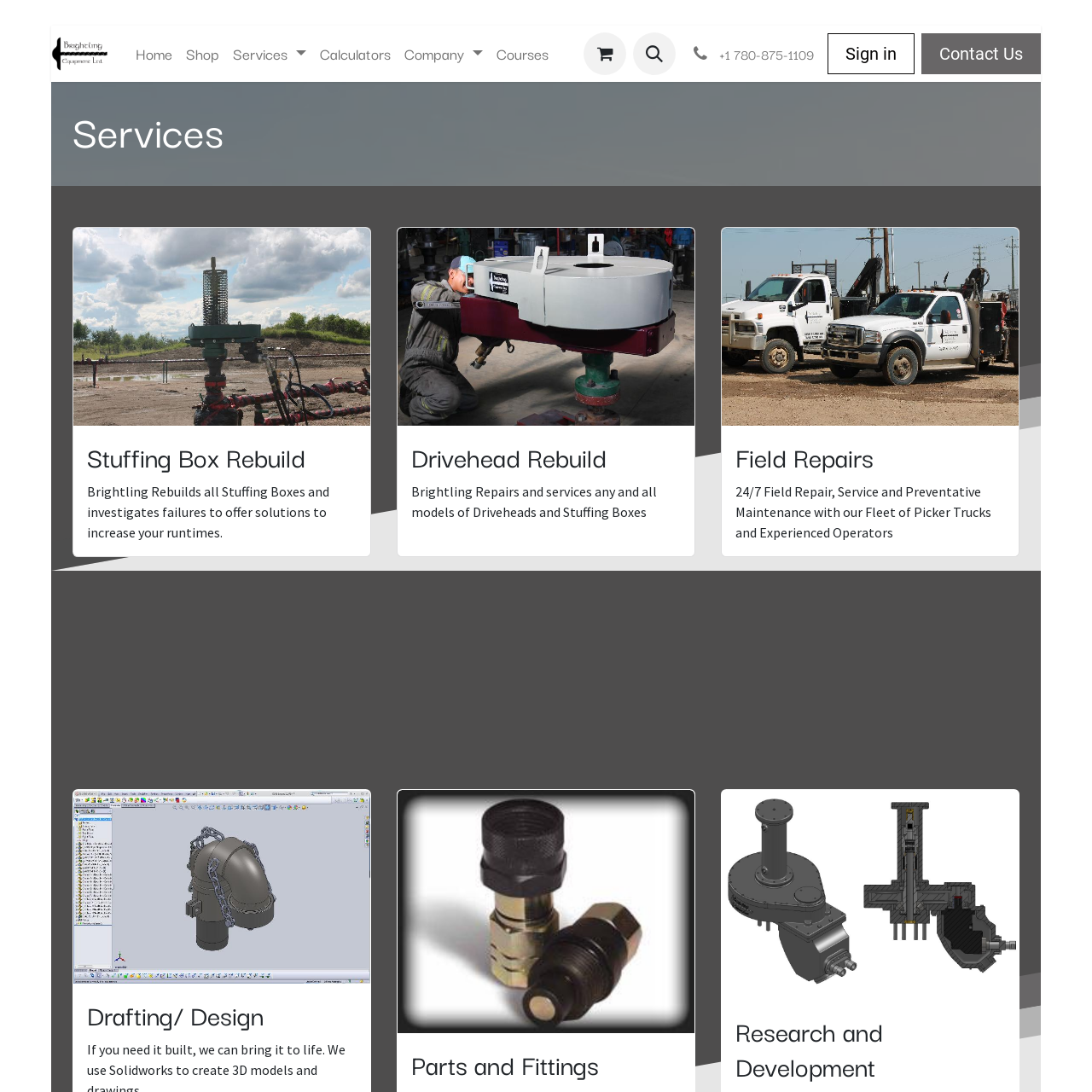Please identify the bounding box coordinates of the element's region that I should click in order to complete the following instruction: "Contact Us". The bounding box coordinates consist of four float numbers between 0 and 1, i.e., [left, top, right, bottom].

[0.844, 0.031, 0.953, 0.068]